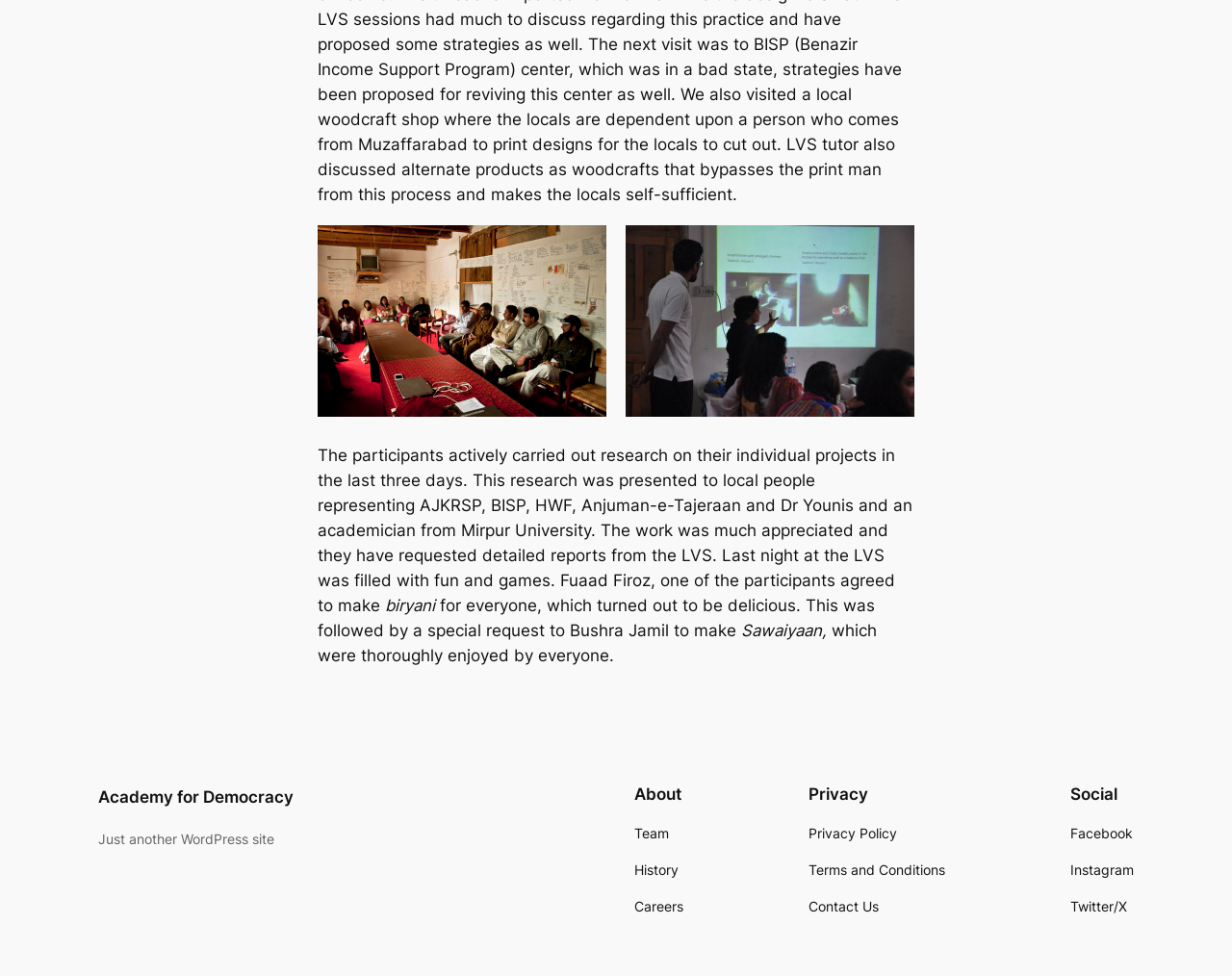How many navigation menus are there on the webpage?
Answer the question with as much detail as possible.

There are three navigation menus on the webpage, namely 'About', 'Privacy', and 'Social Media', each with its own set of links.